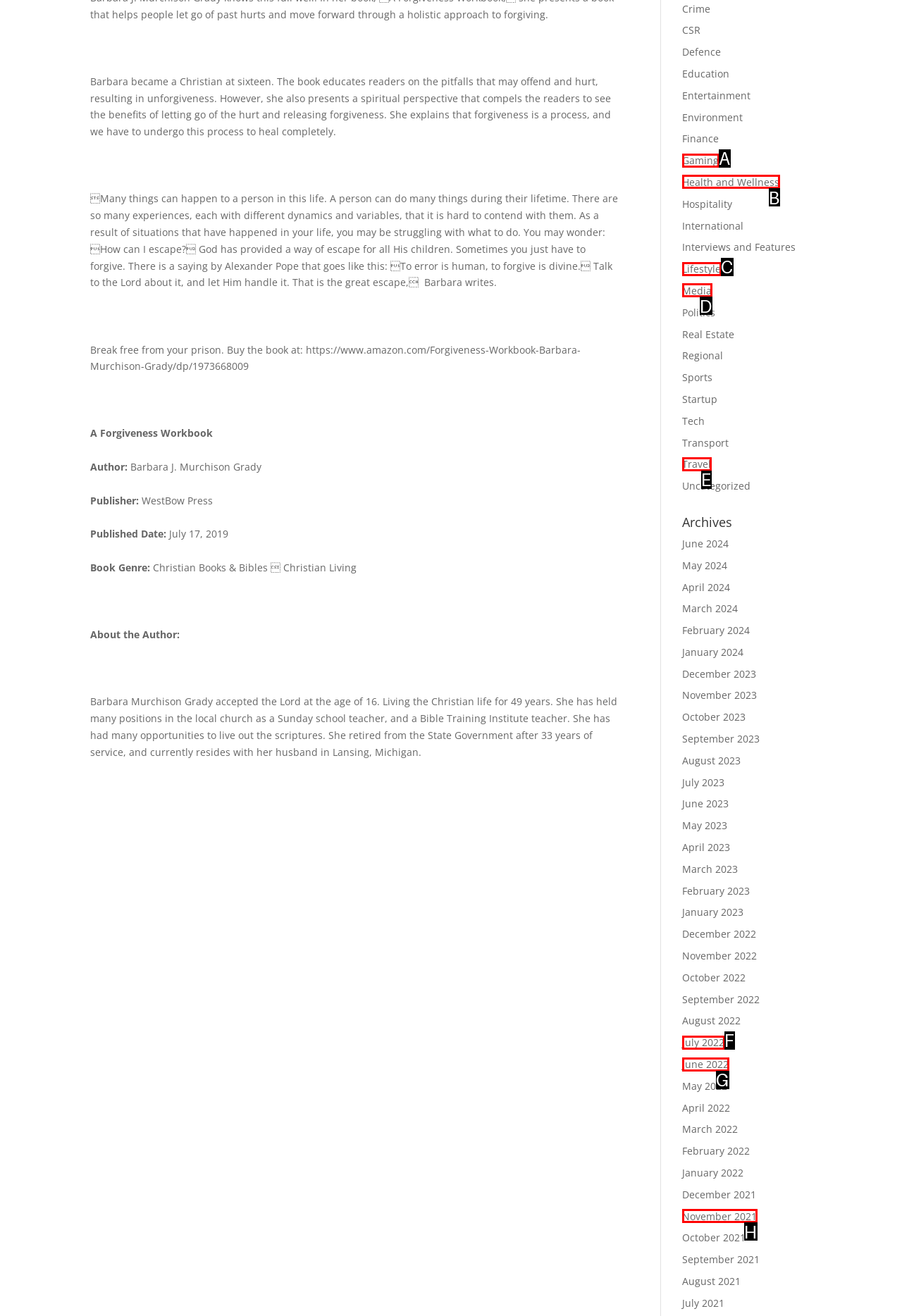Find the option that fits the given description: Health and Wellness
Answer with the letter representing the correct choice directly.

B